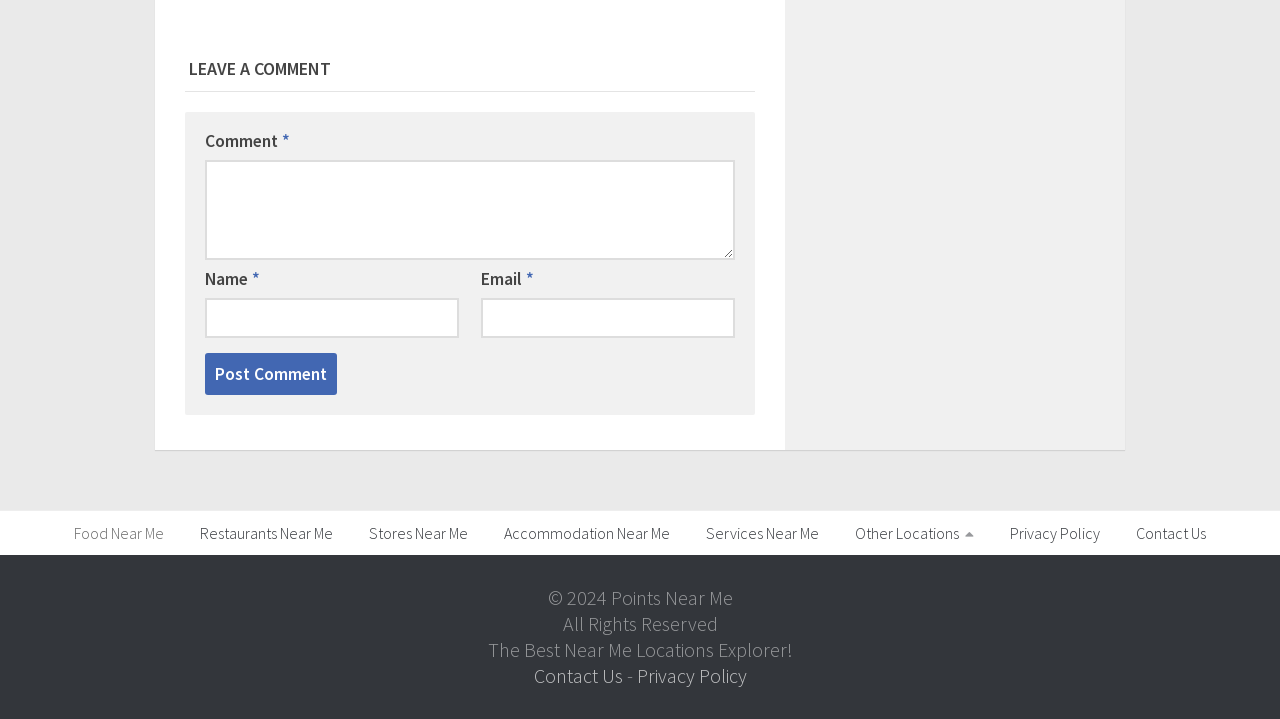How many links are there at the bottom of the page?
Based on the screenshot, respond with a single word or phrase.

9